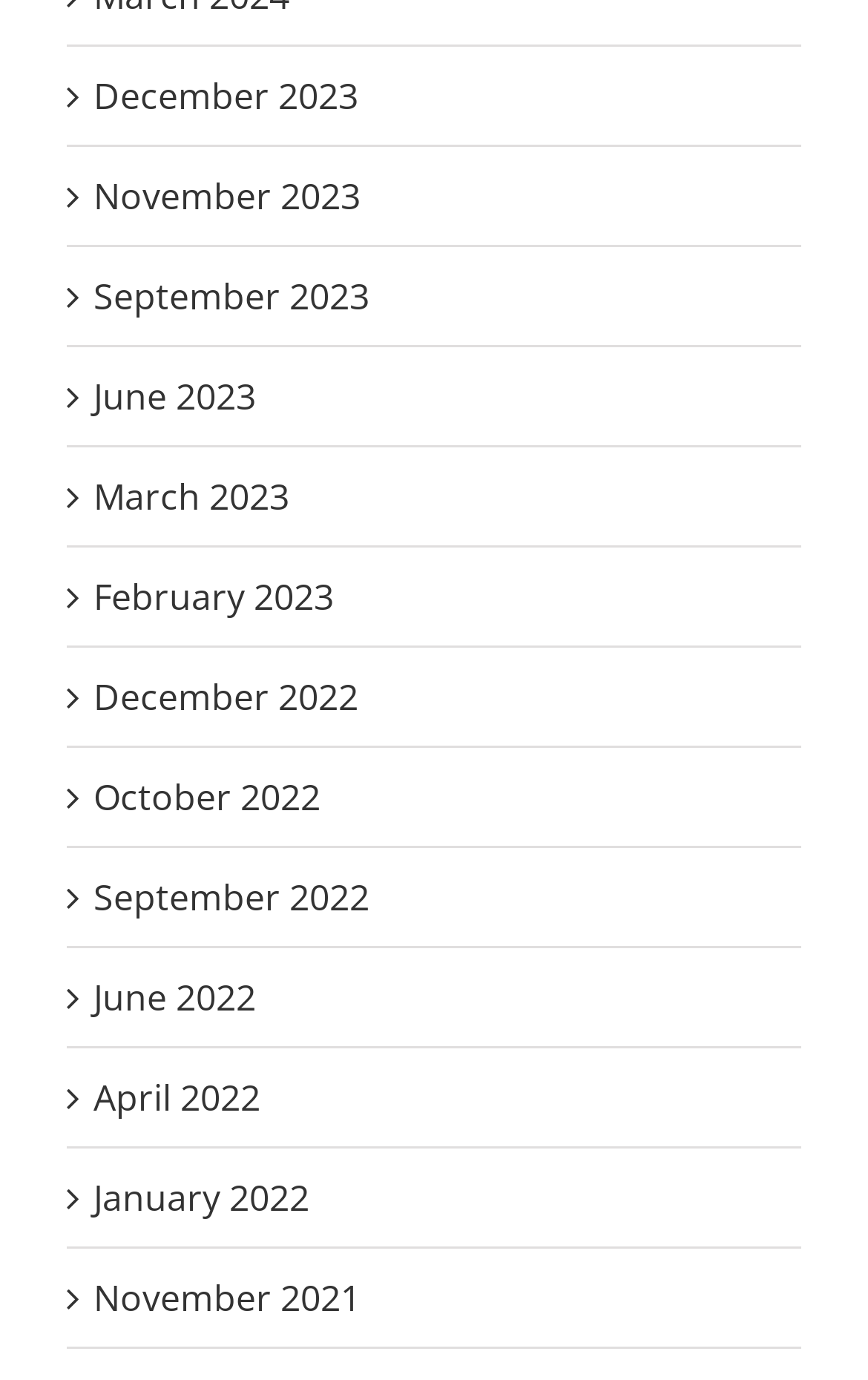Respond with a single word or phrase for the following question: 
How many months are listed from 2022?

5